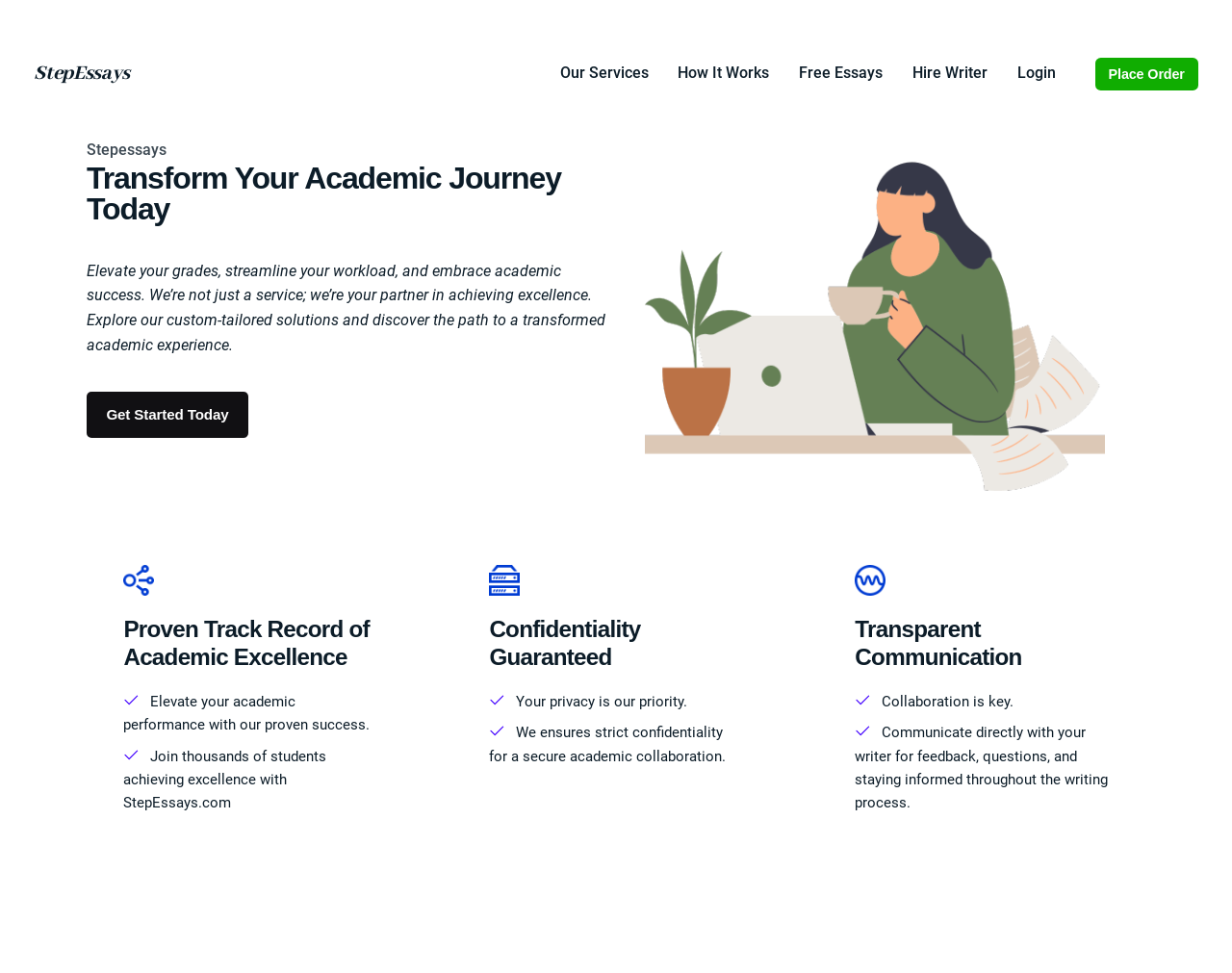What is the main purpose of this website?
From the image, provide a succinct answer in one word or a short phrase.

Academic writing services